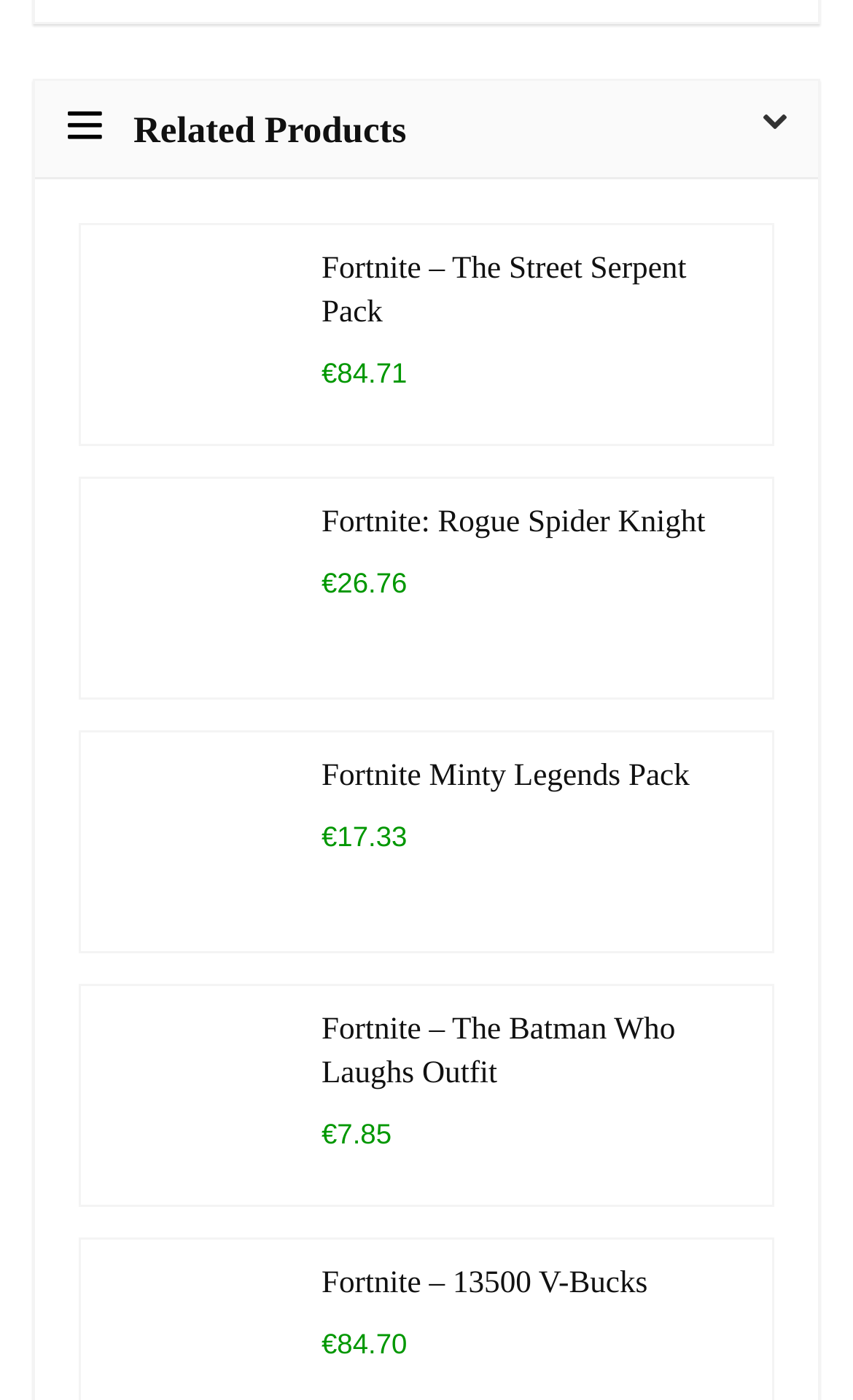Locate the bounding box coordinates of the element to click to perform the following action: 'Explore Fortnite Minty Legends Pack'. The coordinates should be given as four float values between 0 and 1, in the form of [left, top, right, bottom].

[0.377, 0.542, 0.808, 0.567]